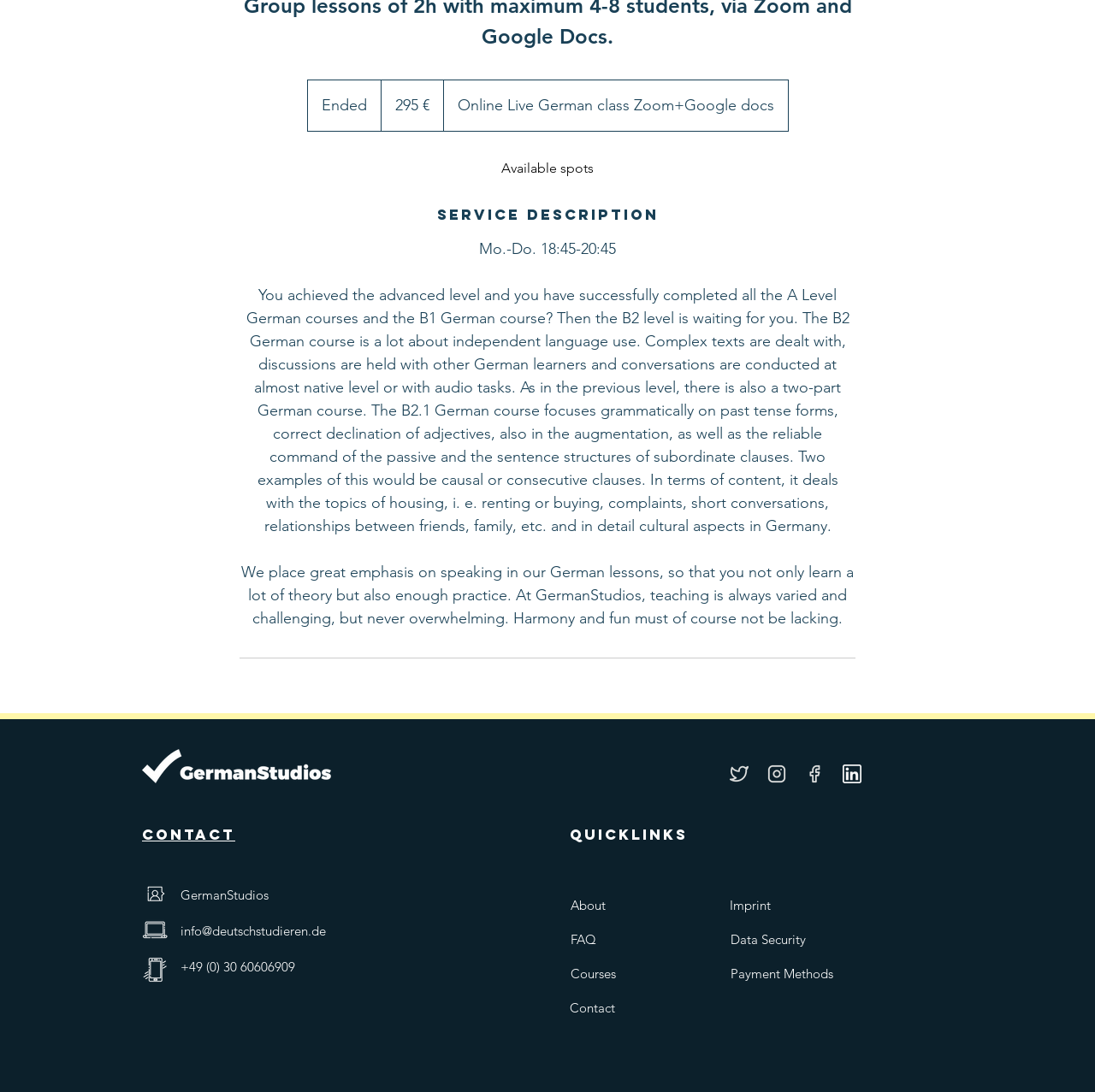Provide the bounding box coordinates of the UI element that matches the description: "info@deutschstudieren.de".

[0.165, 0.845, 0.298, 0.86]